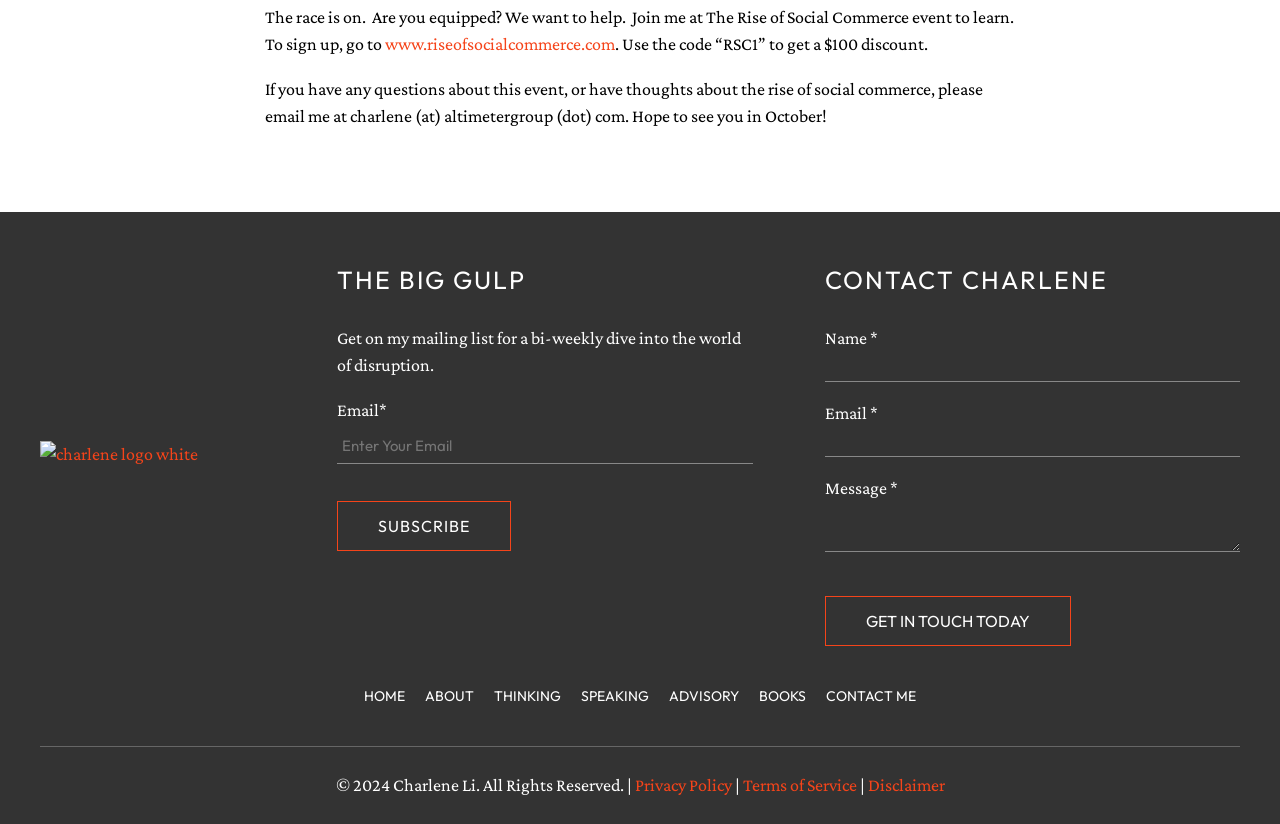Determine the bounding box for the HTML element described here: "SPEAKING". The coordinates should be given as [left, top, right, bottom] with each number being a float between 0 and 1.

[0.454, 0.833, 0.507, 0.855]